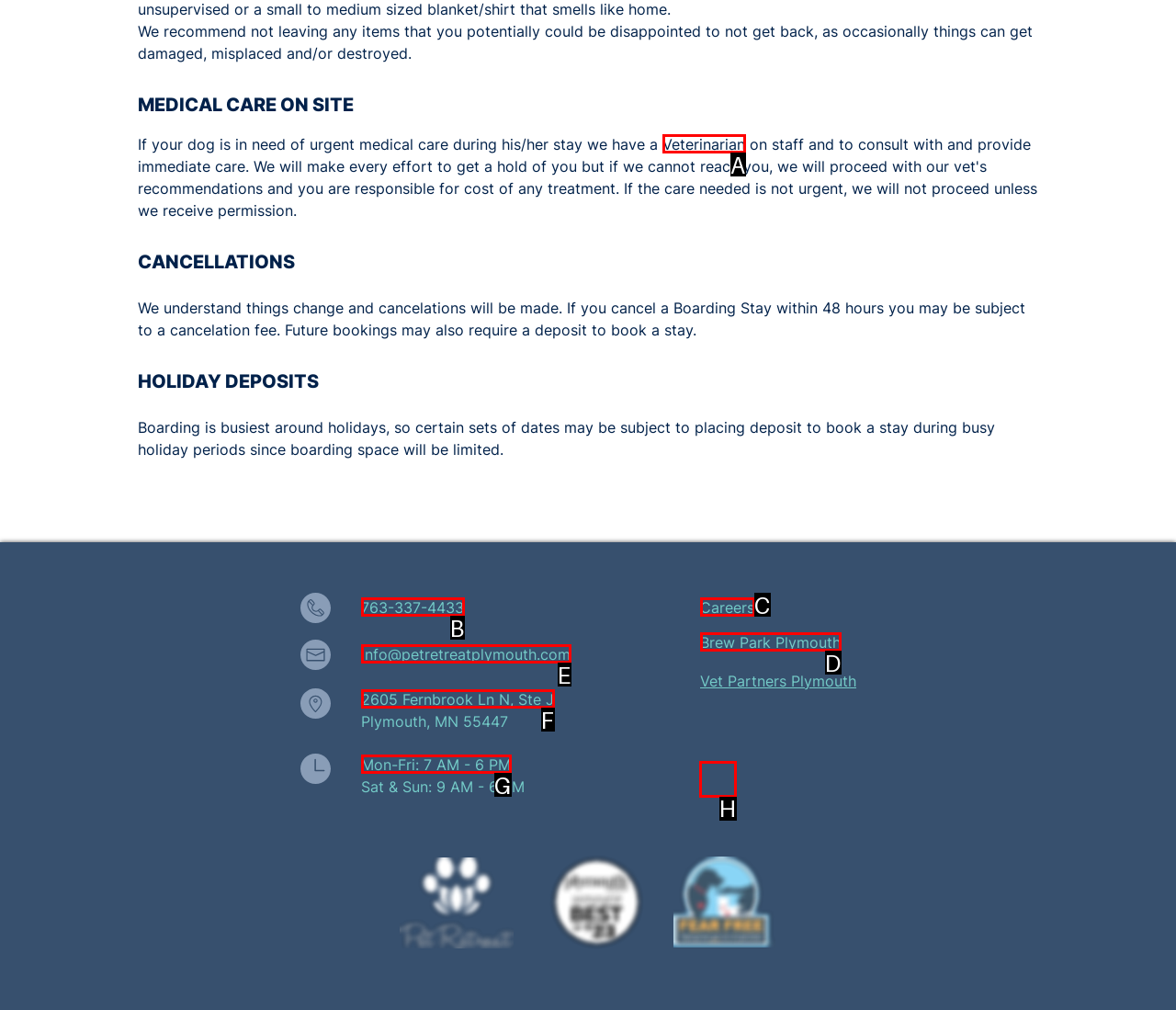Determine which letter corresponds to the UI element to click for this task: Visit the Instagram page
Respond with the letter from the available options.

H